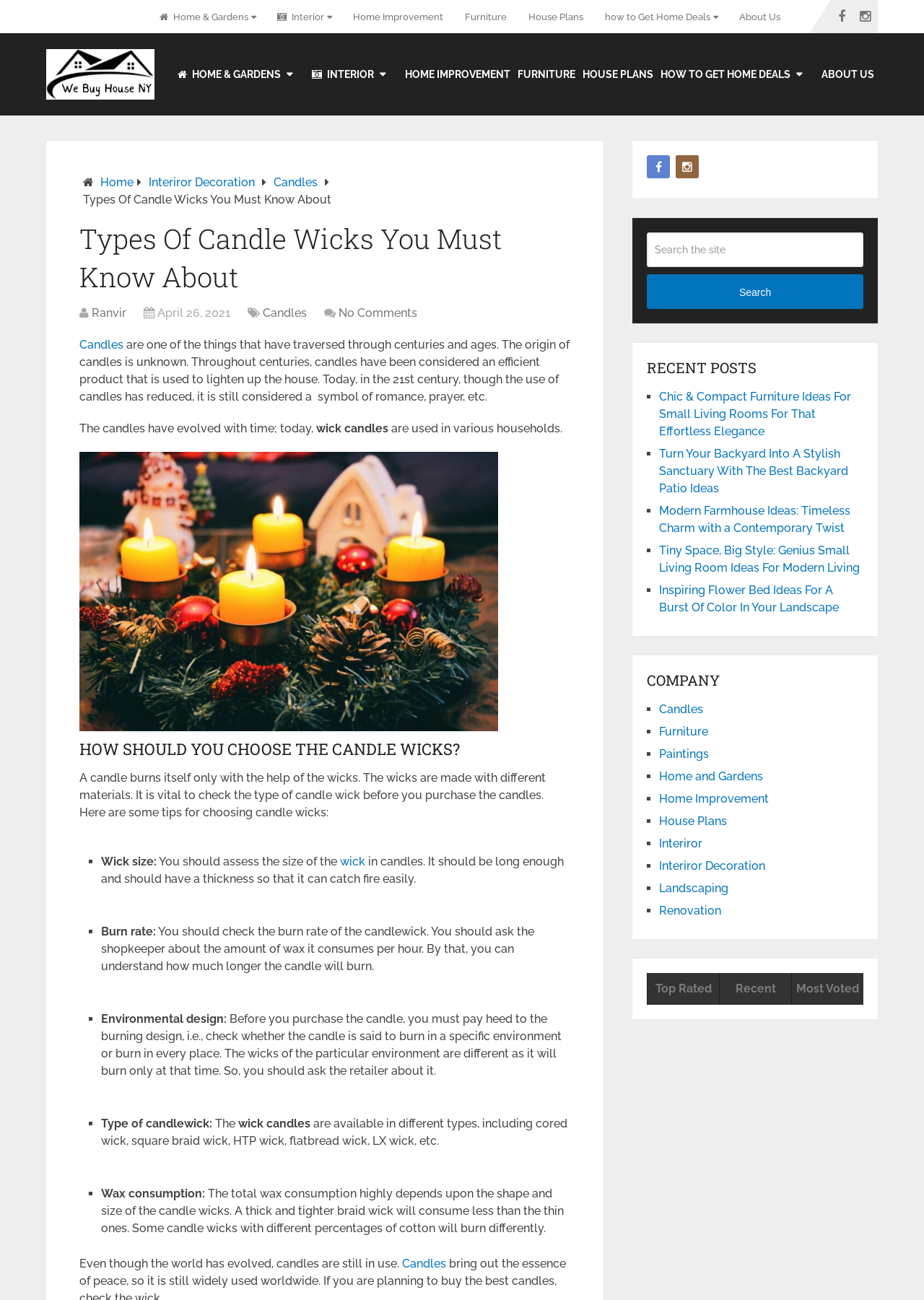Identify the bounding box coordinates of the clickable section necessary to follow the following instruction: "Search the site". The coordinates should be presented as four float numbers from 0 to 1, i.e., [left, top, right, bottom].

[0.7, 0.179, 0.934, 0.205]